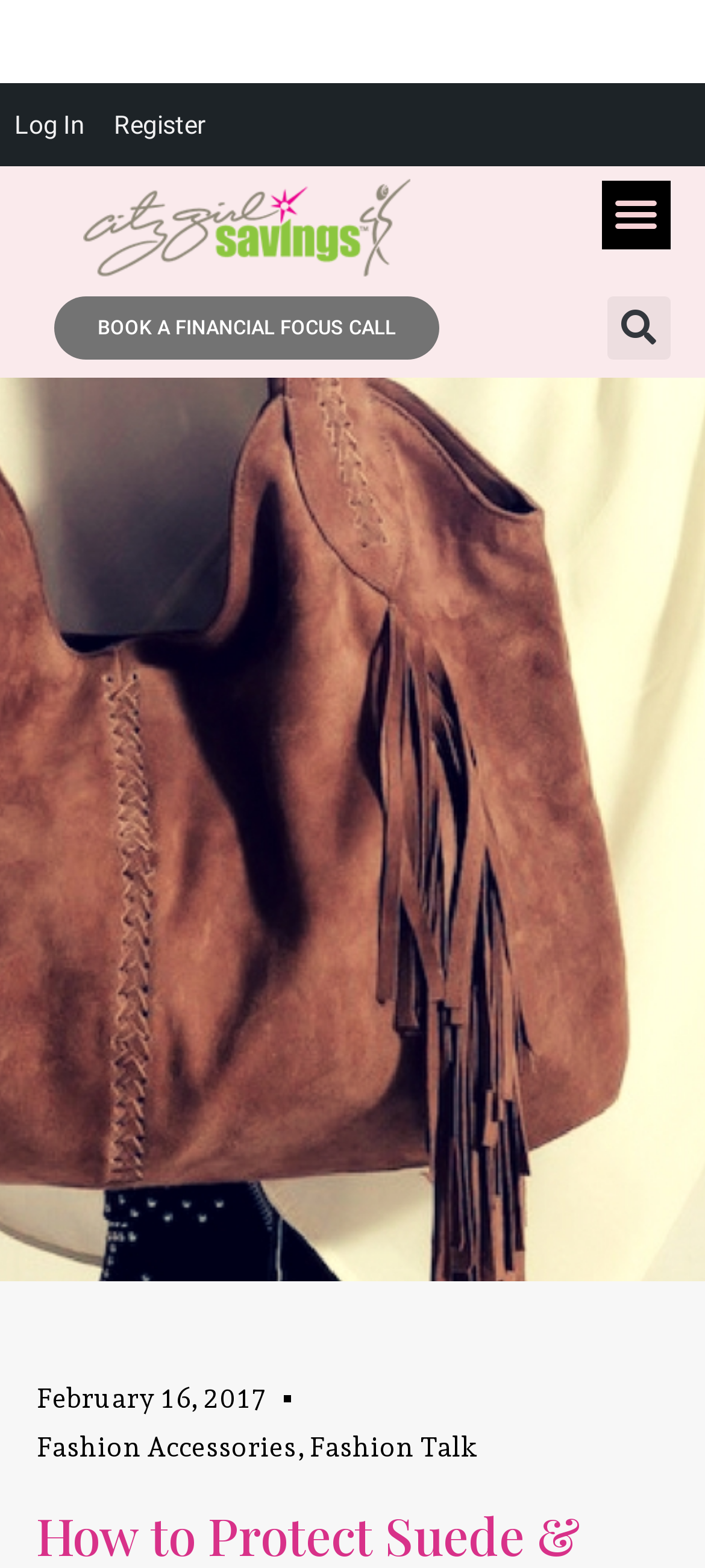Locate the bounding box coordinates of the clickable area to execute the instruction: "toggle menu". Provide the coordinates as four float numbers between 0 and 1, represented as [left, top, right, bottom].

[0.854, 0.115, 0.95, 0.159]